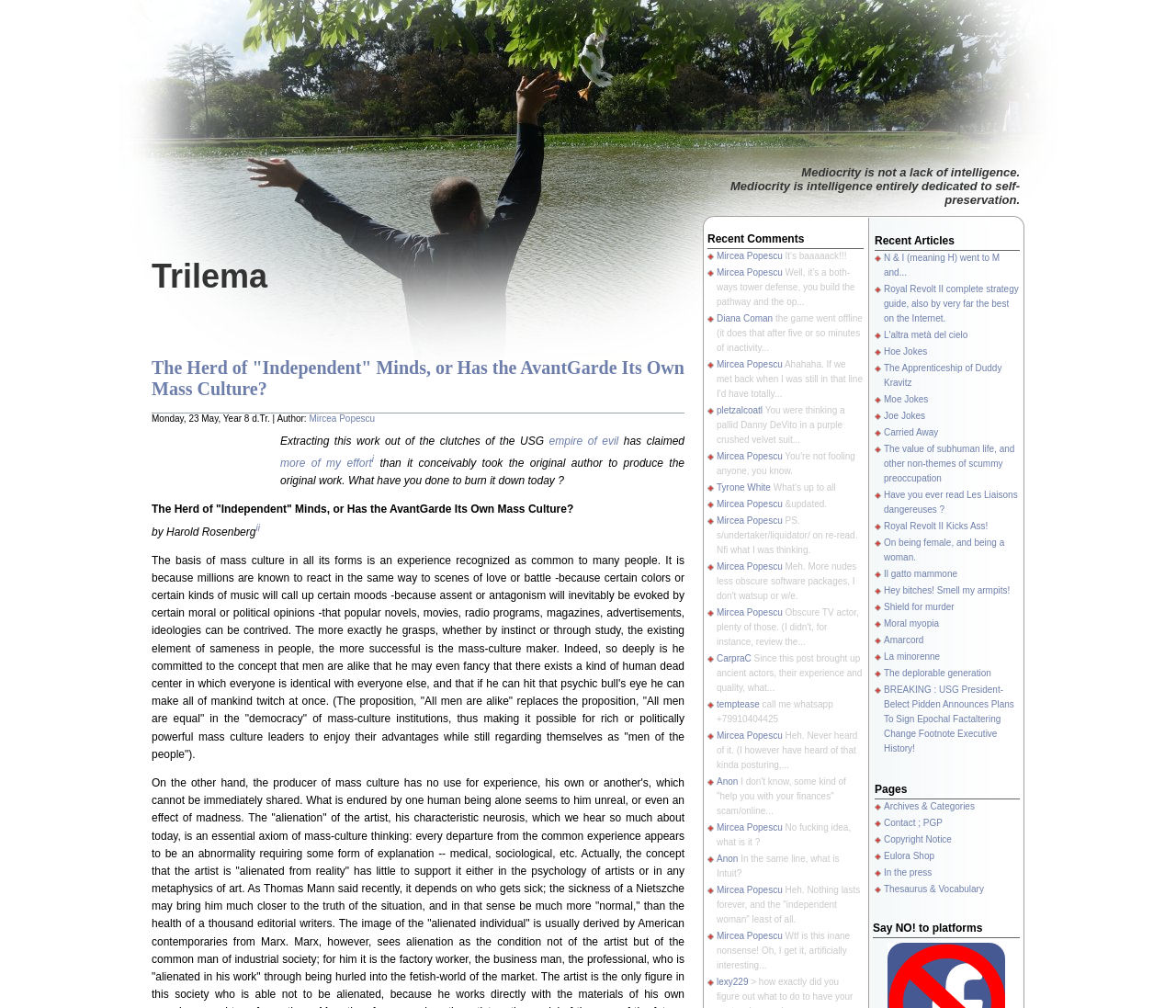Kindly determine the bounding box coordinates of the area that needs to be clicked to fulfill this instruction: "Click on the link 'Trilema'".

[0.129, 0.255, 0.227, 0.293]